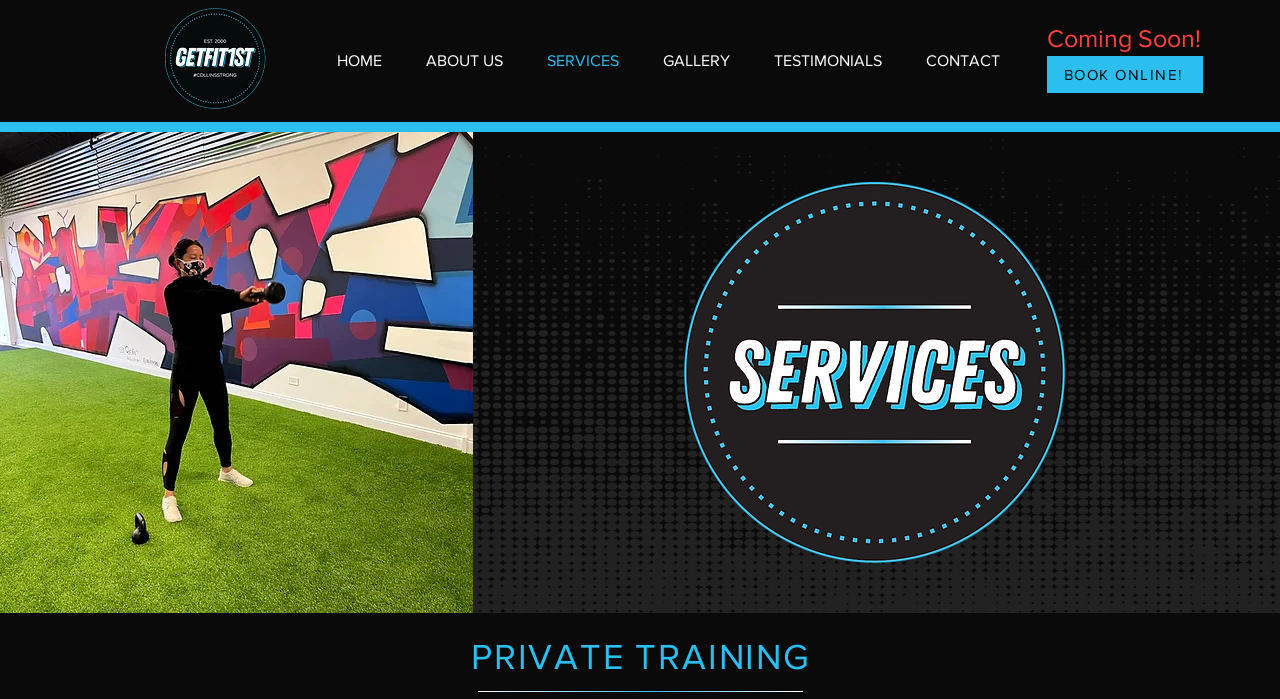What type of training is mentioned on the webpage?
Using the image as a reference, answer with just one word or a short phrase.

PRIVATE TRAINING